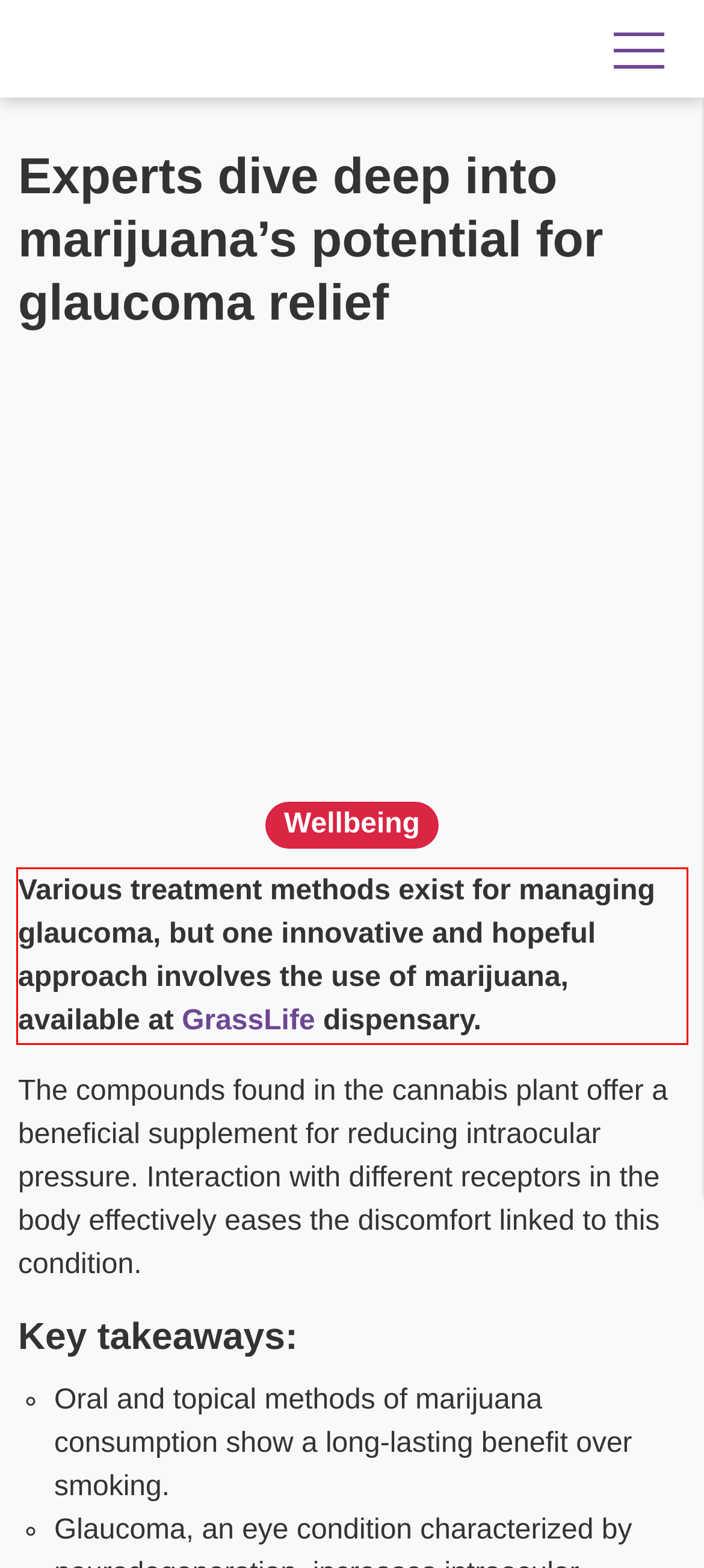You have a screenshot of a webpage with a red bounding box. Identify and extract the text content located inside the red bounding box.

Various treatment methods exist for managing glaucoma, but one innovative and hopeful approach involves the use of marijuana, available at GrassLife dispensary.